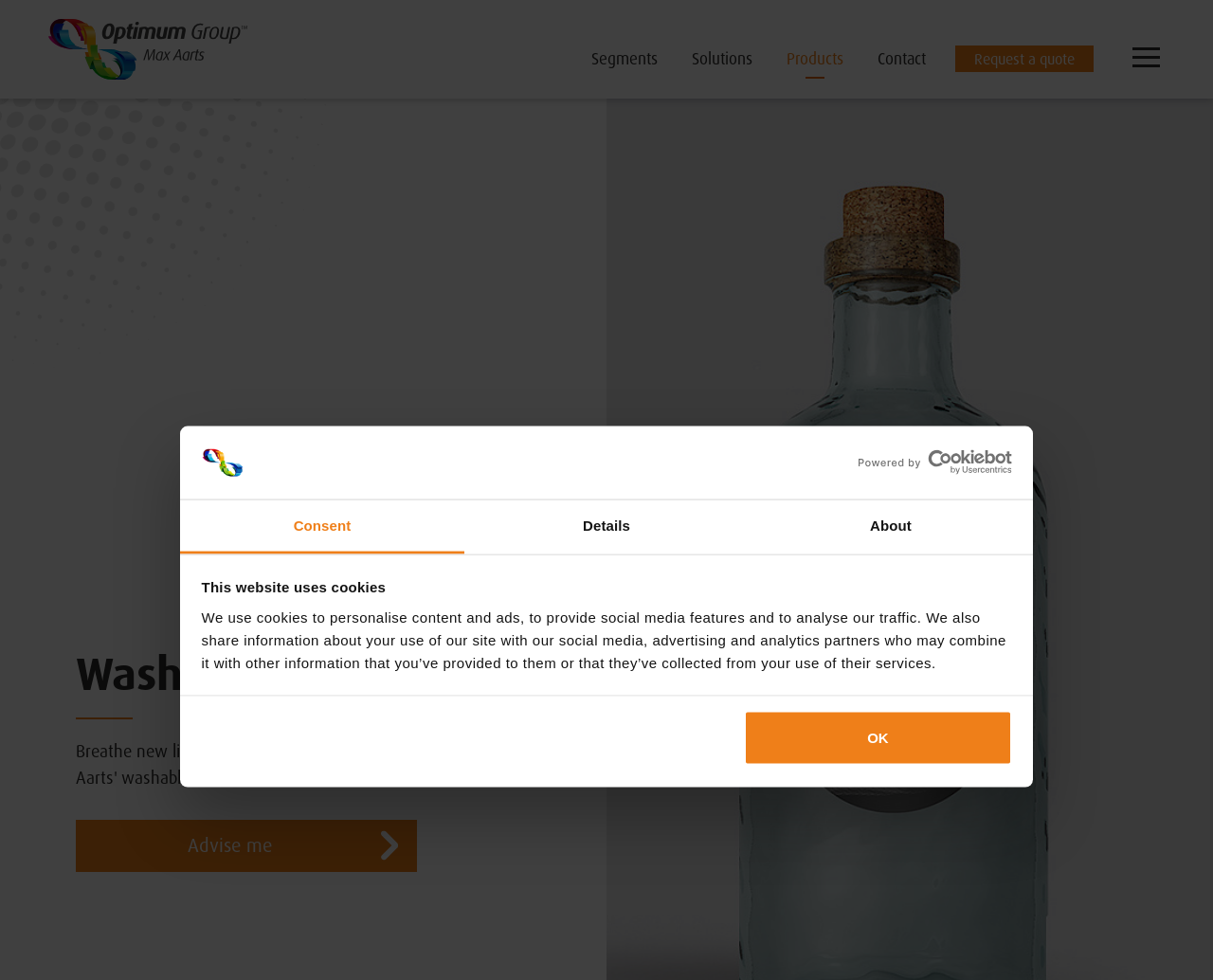Can you find the bounding box coordinates for the element that needs to be clicked to execute this instruction: "Learn about Washable Labels"? The coordinates should be given as four float numbers between 0 and 1, i.e., [left, top, right, bottom].

[0.062, 0.662, 0.438, 0.711]